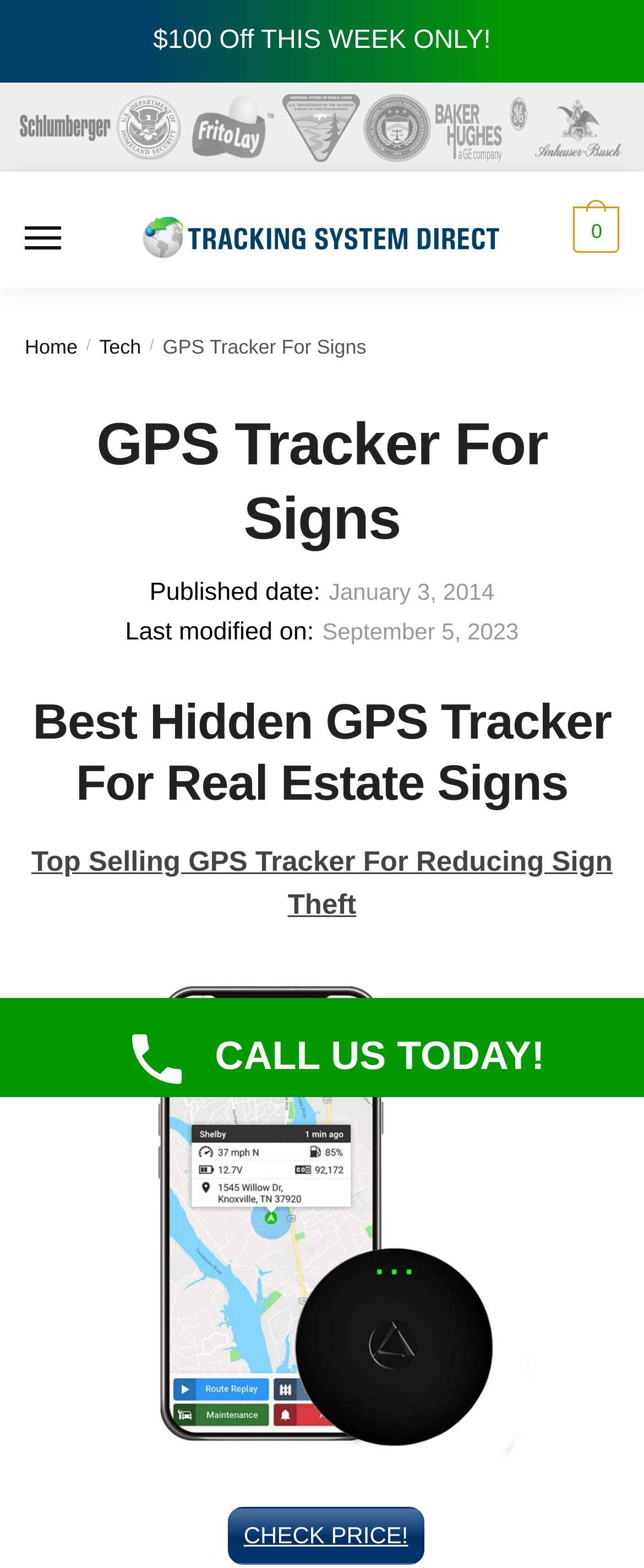Identify the bounding box of the UI element described as follows: "MENU". Provide the coordinates as four float numbers in the range of 0 to 1 [left, top, right, bottom].

[0.038, 0.137, 0.103, 0.169]